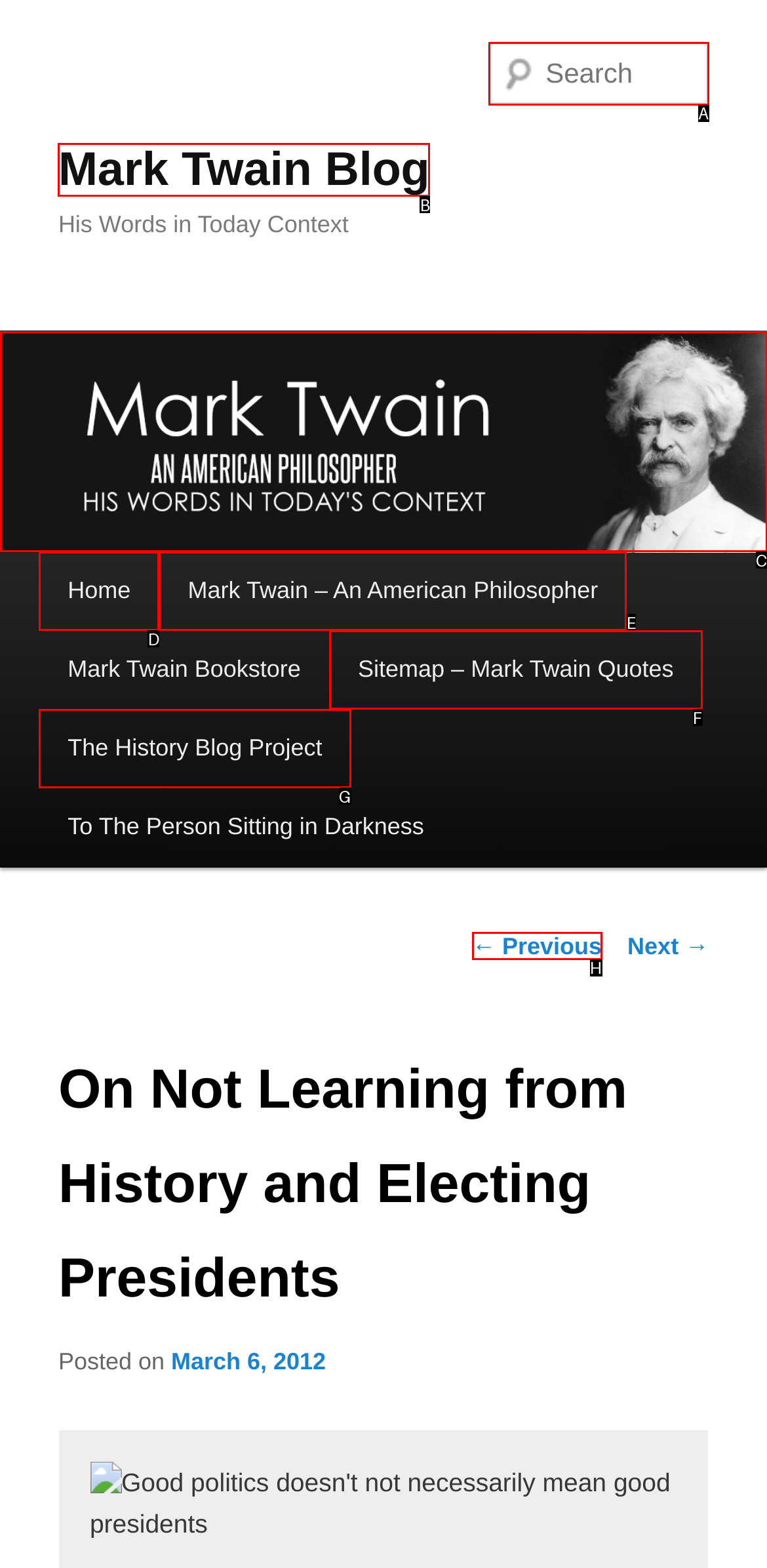To perform the task "search for something", which UI element's letter should you select? Provide the letter directly.

A